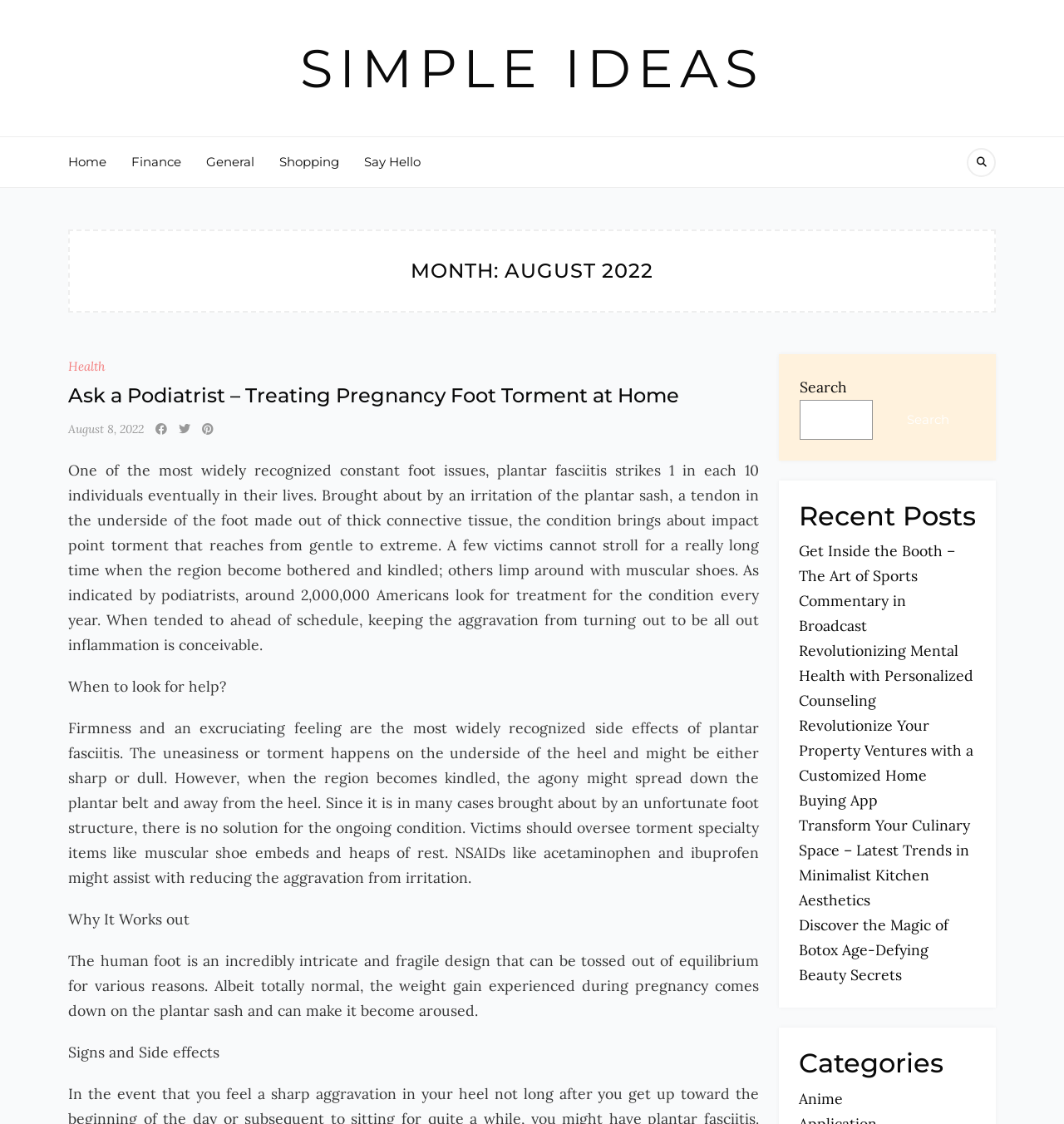Using the given description, provide the bounding box coordinates formatted as (top-left x, top-left y, bottom-right x, bottom-right y), with all values being floating point numbers between 0 and 1. Description: Simple Ideas

[0.282, 0.037, 0.718, 0.084]